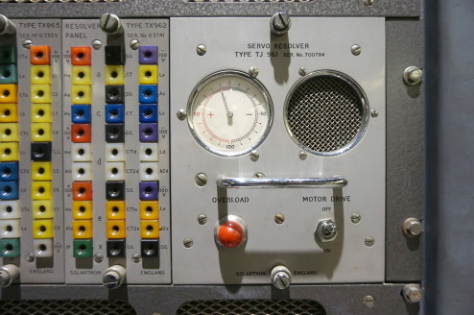What is the likely function of the 'MOTOR DRIVE' control?
Based on the visual information, provide a detailed and comprehensive answer.

The 'MOTOR DRIVE' control is situated next to the 'OVERLOAD' button, and its presence implies that this unit is part of a machinery control system, responsible for regulating and managing the motor's operation.